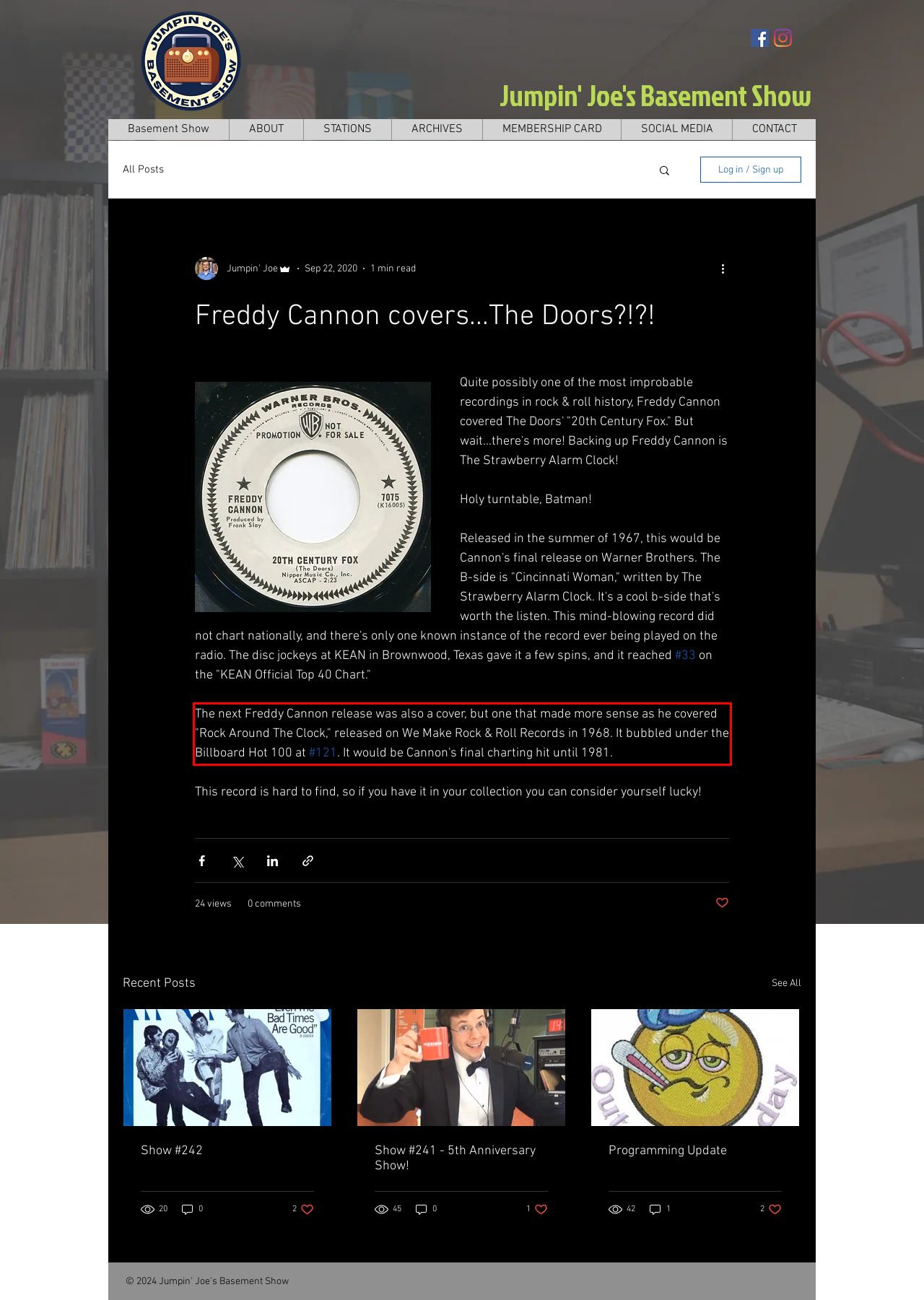Analyze the screenshot of a webpage where a red rectangle is bounding a UI element. Extract and generate the text content within this red bounding box.

The next Freddy Cannon release was also a cover, but one that made more sense as he covered "Rock Around The Clock," released on We Make Rock & Roll Records in 1968. It bubbled under the Billboard Hot 100 at #121. It would be Cannon's final charting hit until 1981.